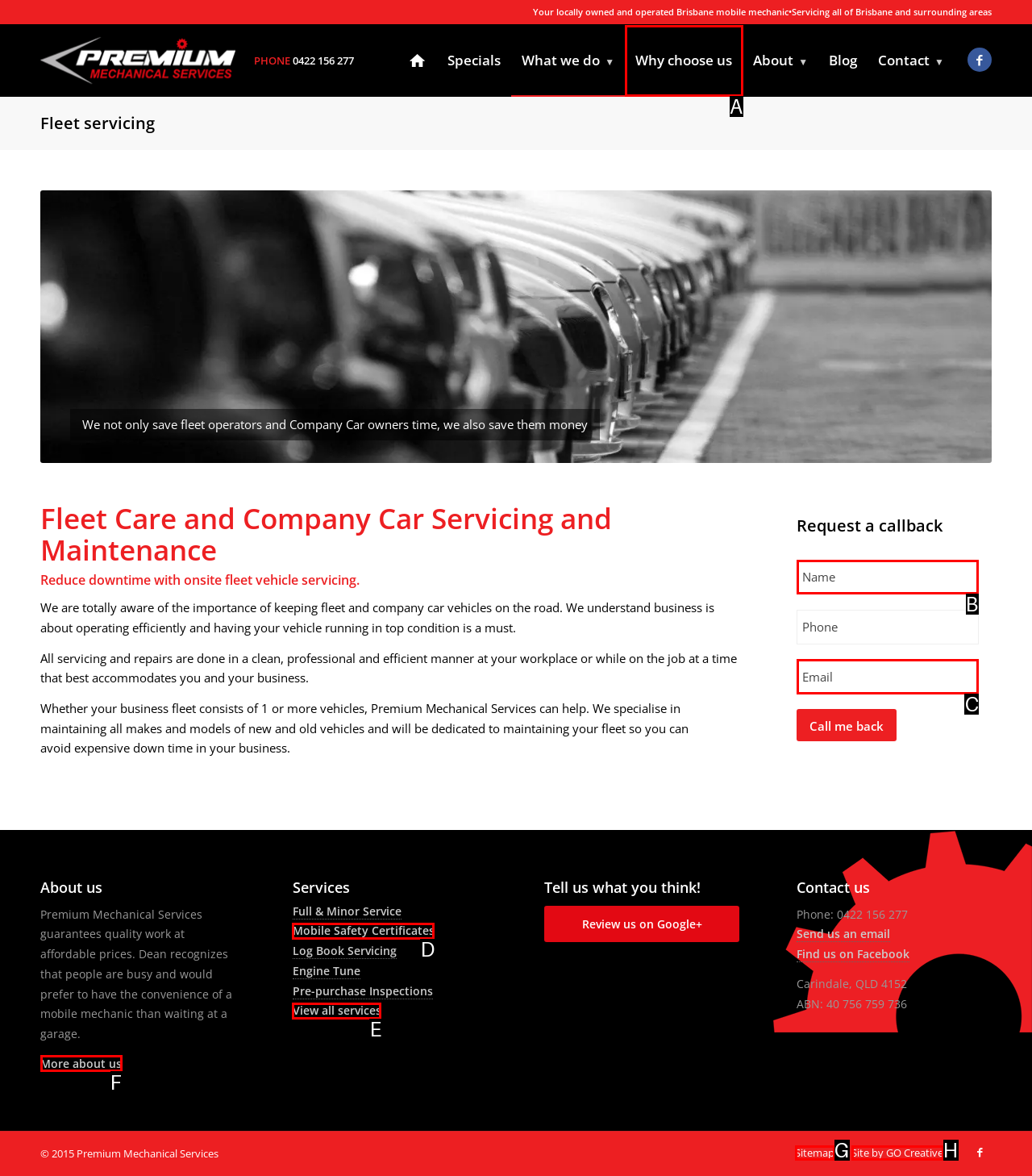Point out the specific HTML element to click to complete this task: Enter your phone number in the text box Reply with the letter of the chosen option.

B